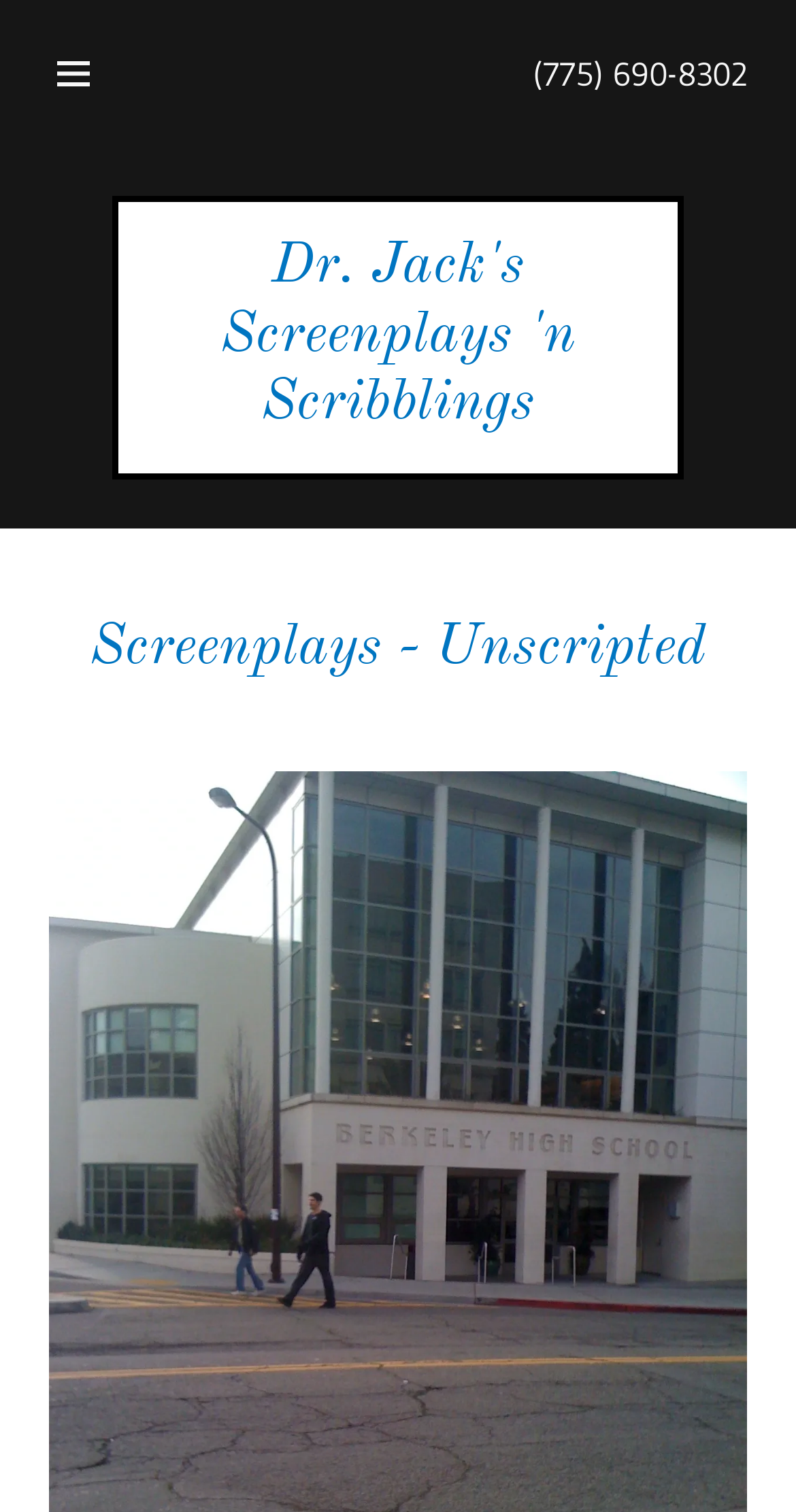How many main menu items are there?
Identify the answer in the screenshot and reply with a single word or phrase.

6